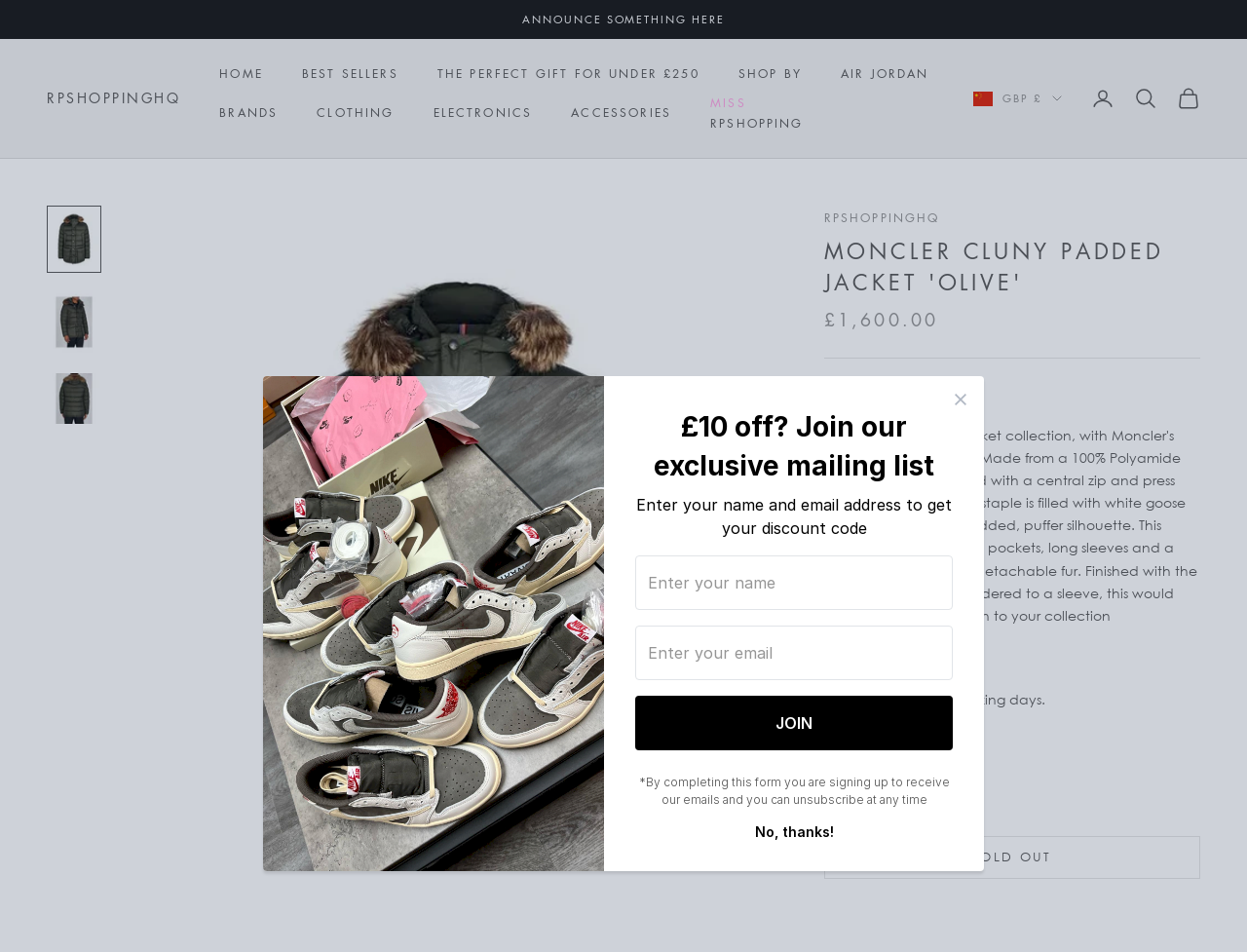Answer the following inquiry with a single word or phrase:
What is the estimated delivery time?

1 - 3 Working days